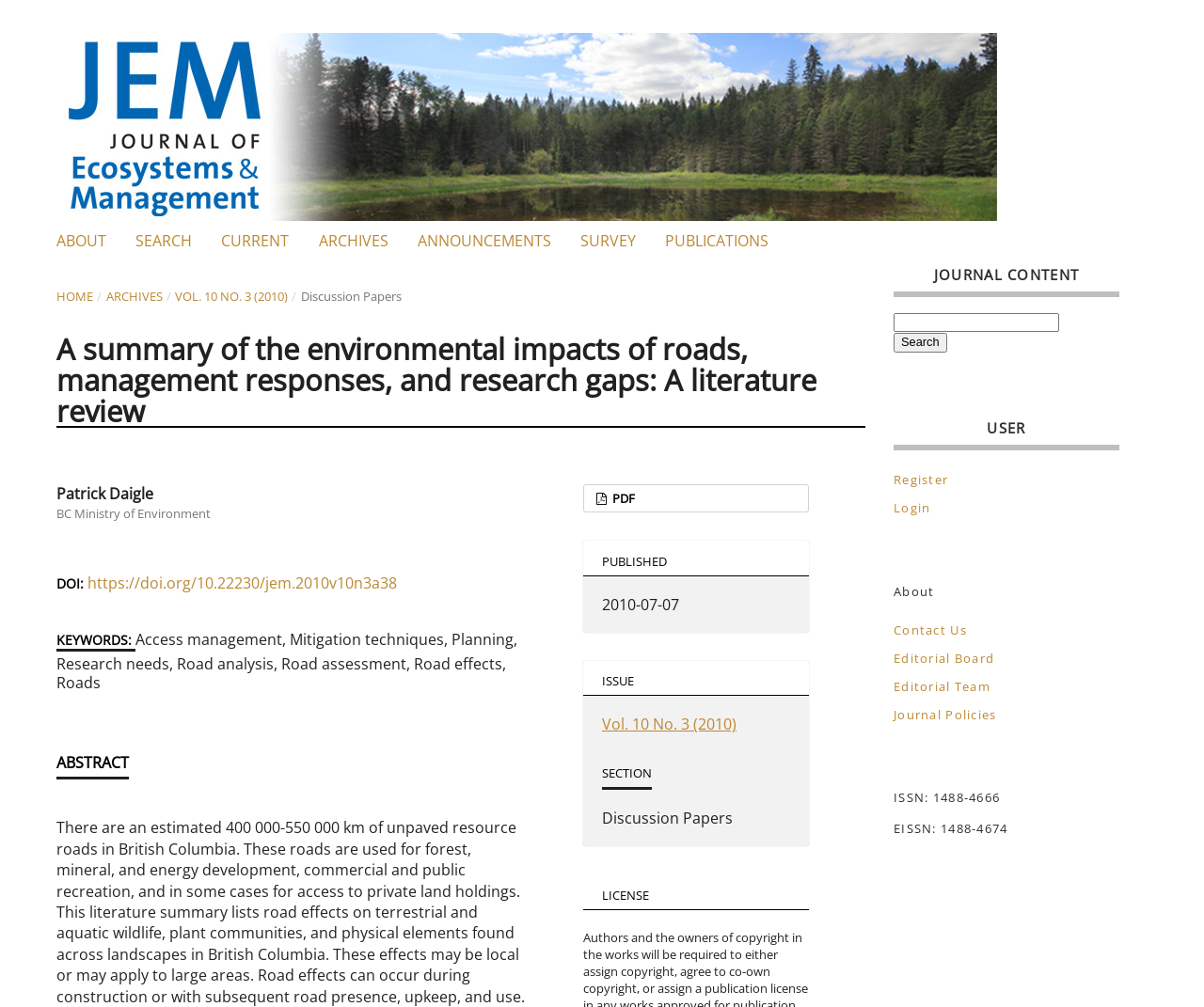What is the author of the article?
Provide a comprehensive and detailed answer to the question.

I found the author's name by scanning the webpage and finding the text 'Patrick Daigle' below the article title.